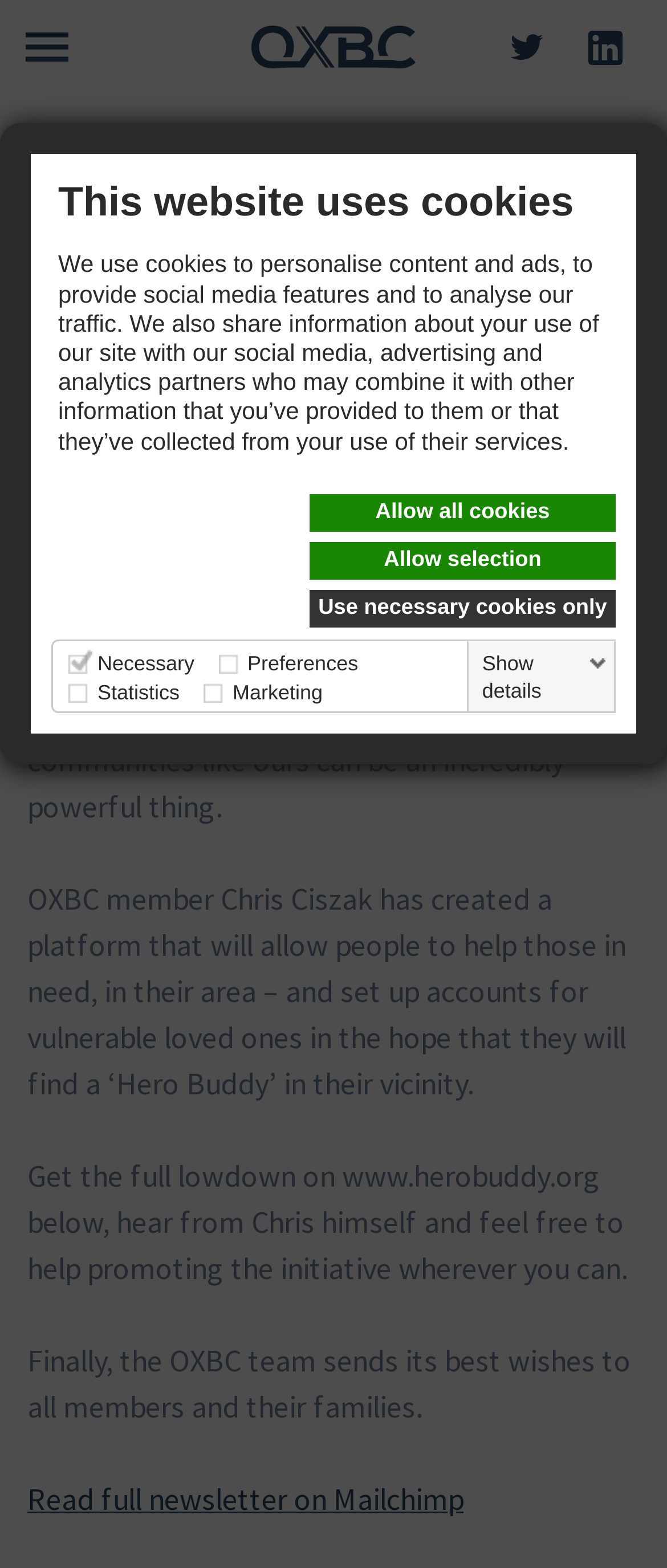Bounding box coordinates must be specified in the format (top-left x, top-left y, bottom-right x, bottom-right y). All values should be floating point numbers between 0 and 1. What are the bounding box coordinates of the UI element described as: parent_node: Preferences

[0.327, 0.413, 0.361, 0.427]